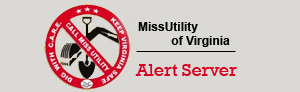Provide a comprehensive description of the image.

The image features the logo of "MissUtility of Virginia," prominently displayed against a subtle gray background. Centered within a circular design, the logo includes crossed tools—symbolizing construction safety—encircled by a bold red prohibition sign. Above this, the text "MissUtility of Virginia" is presented in a concise black font, while beneath it, in a striking red color, the words "Alert Server" stand out. This visual communicates the essence of the organization's focus on safe digging practices and alert systems related to utility services.